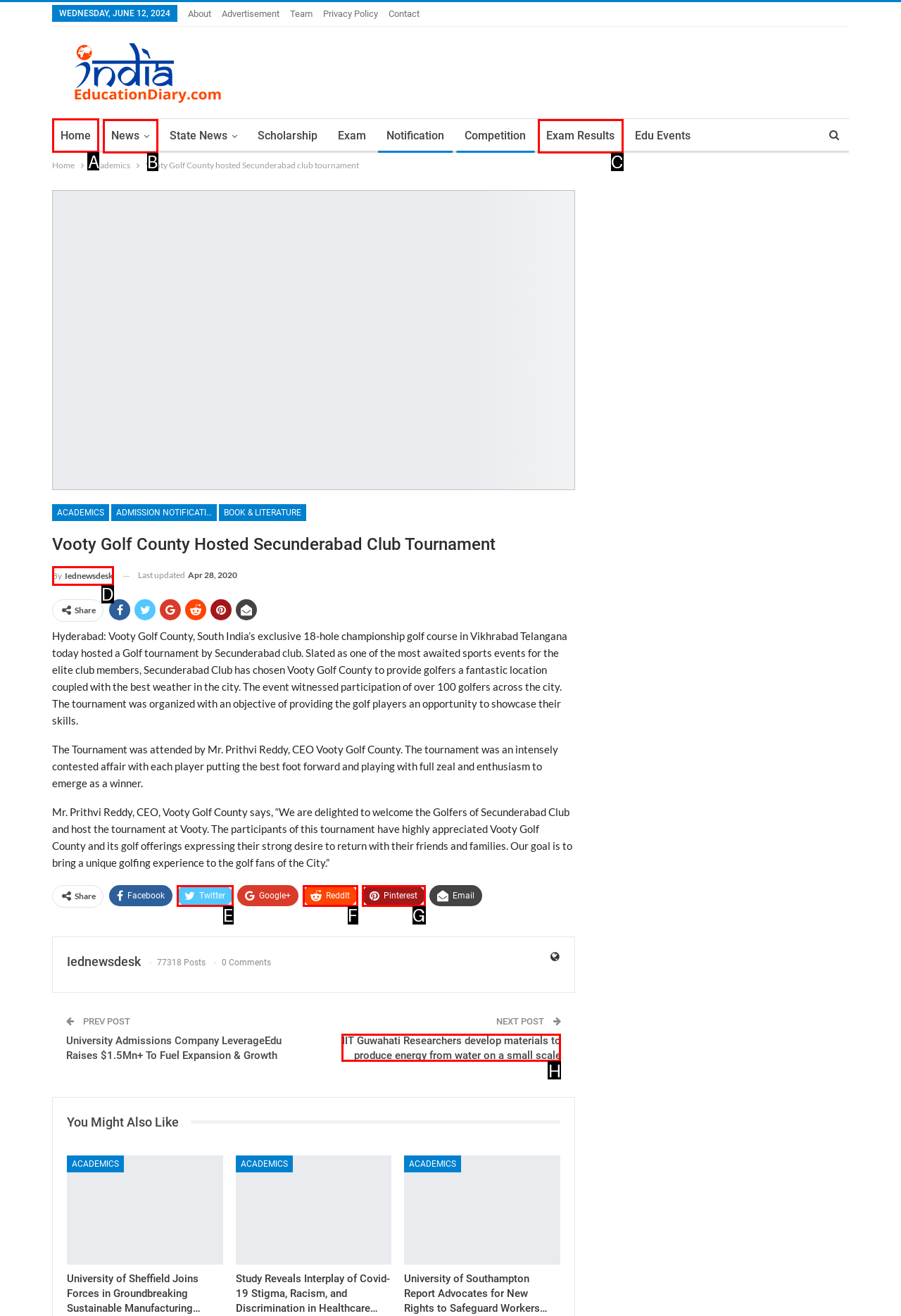Identify which lettered option completes the task: Click on the 'Home' link. Provide the letter of the correct choice.

A